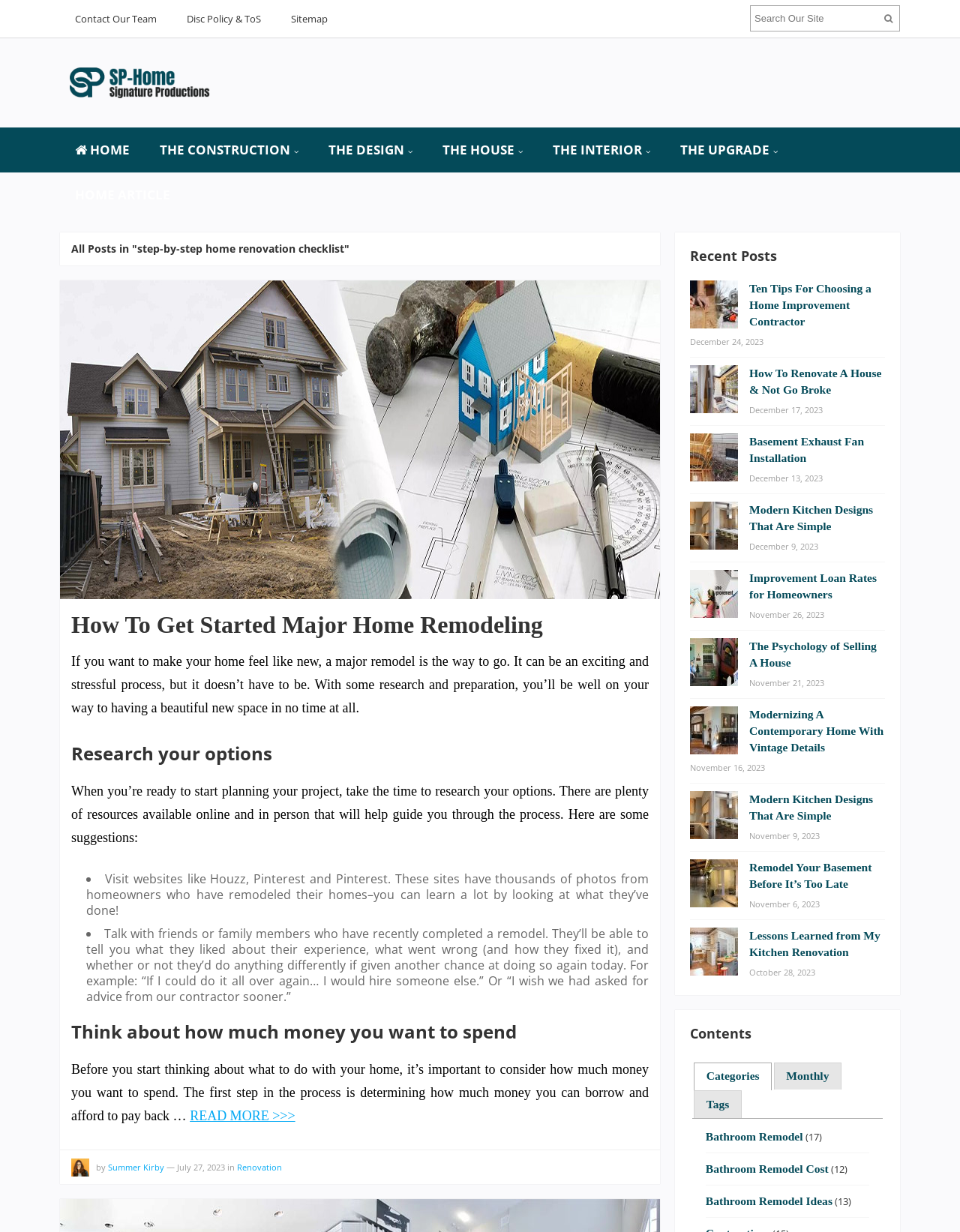Please determine the bounding box coordinates of the element to click in order to execute the following instruction: "Visit the 'Renovation' category". The coordinates should be four float numbers between 0 and 1, specified as [left, top, right, bottom].

[0.247, 0.943, 0.294, 0.952]